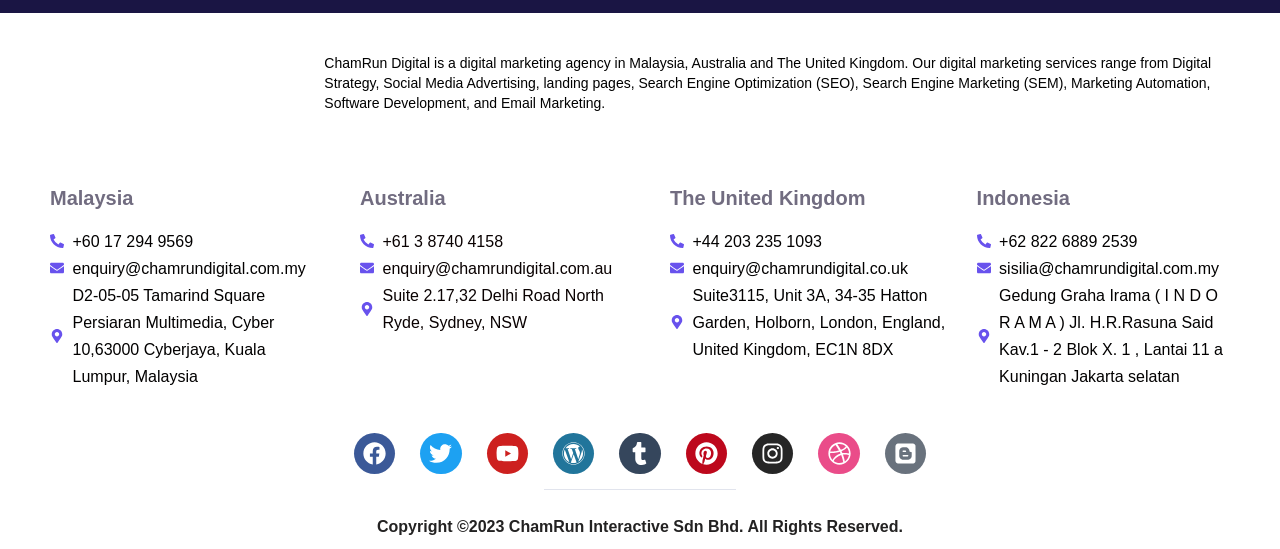Based on the image, please elaborate on the answer to the following question:
What is the phone number of ChamRun Digital in Malaysia?

I found the phone number of ChamRun Digital in Malaysia by looking at the contact information section, where it is listed as '+60 17 294 9569'.